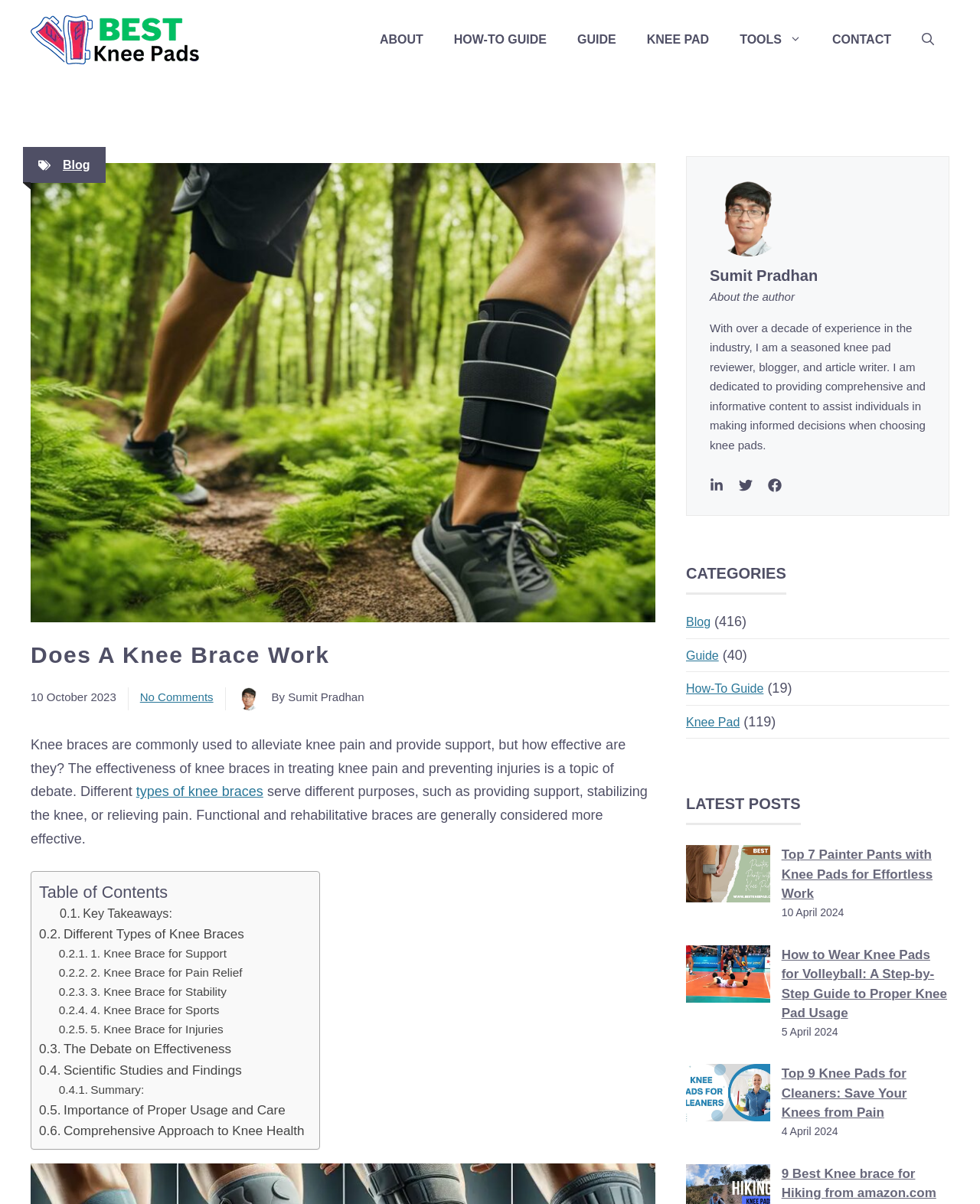What is the date of the latest post?
From the screenshot, supply a one-word or short-phrase answer.

10 April 2024